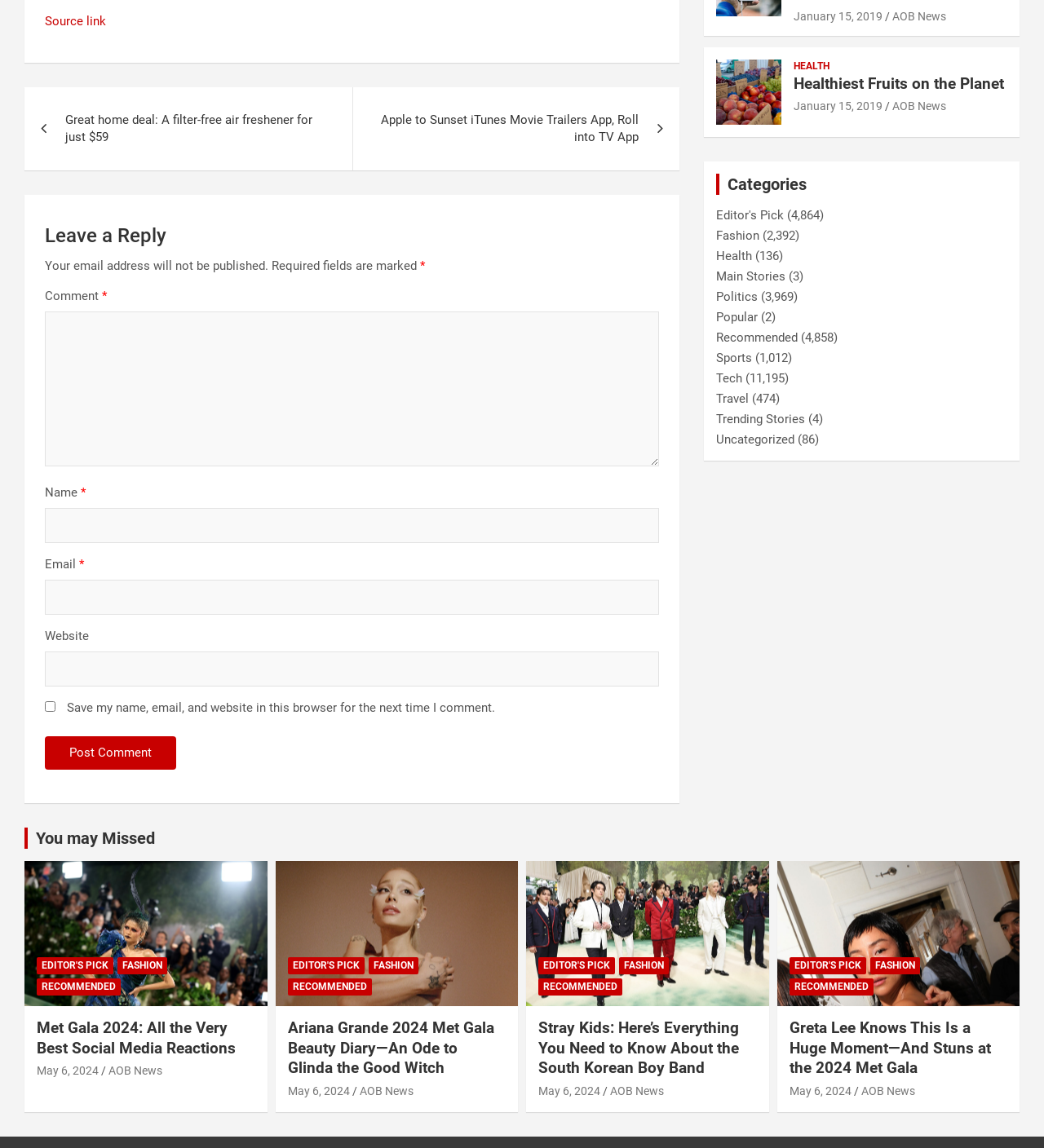What is the name of the South Korean boy band mentioned in the article?
Please provide a single word or phrase in response based on the screenshot.

Stray Kids